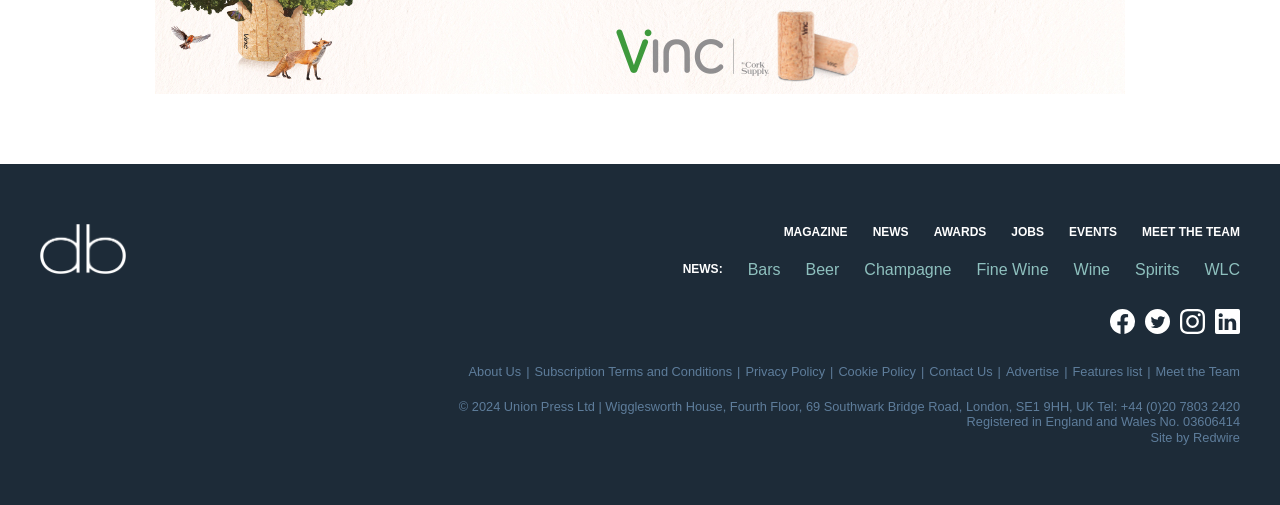Please give a concise answer to this question using a single word or phrase: 
How many social media links are displayed on the page?

4